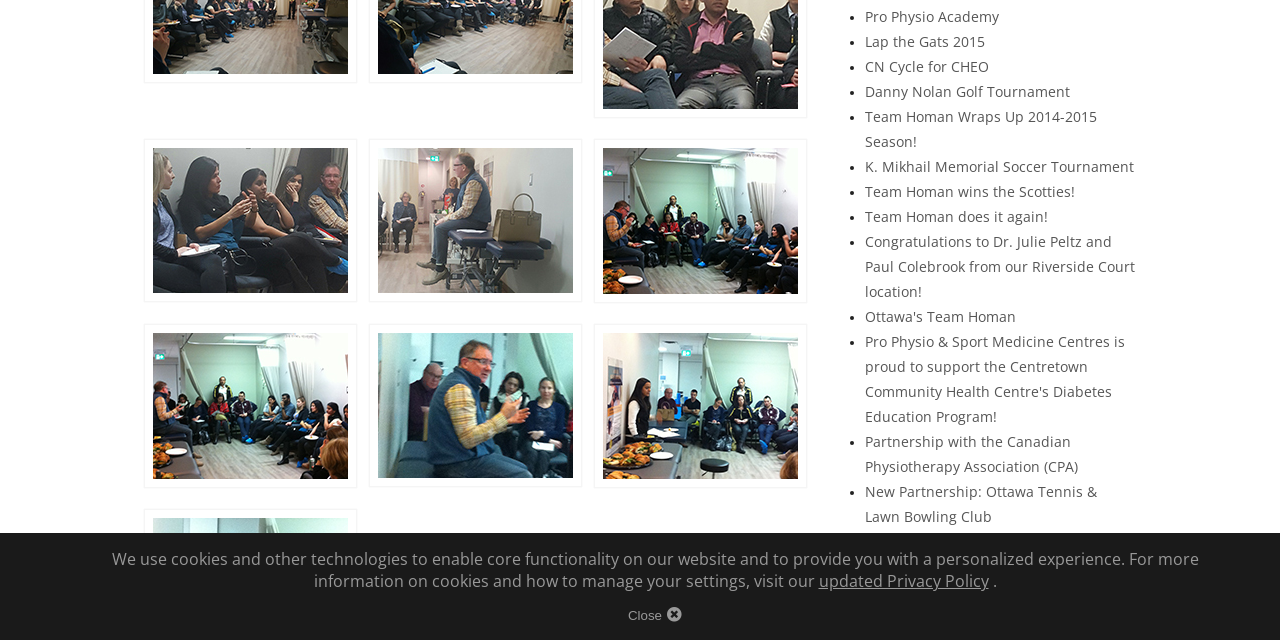Locate the UI element described by Danny Nolan Golf Tournament and provide its bounding box coordinates. Use the format (top-left x, top-left y, bottom-right x, bottom-right y) with all values as floating point numbers between 0 and 1.

[0.676, 0.128, 0.836, 0.158]